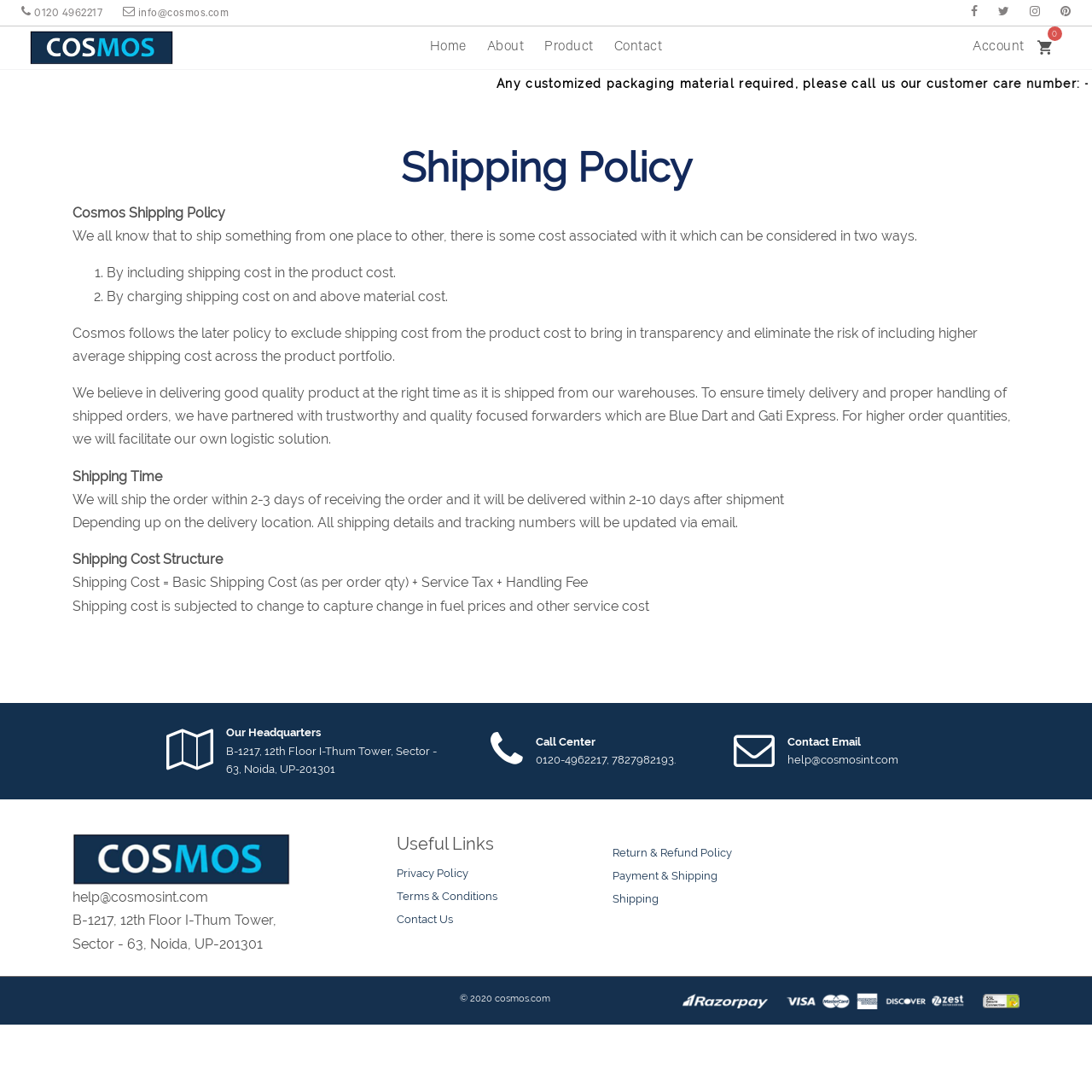Please give a one-word or short phrase response to the following question: 
What is the estimated delivery time?

2-10 days